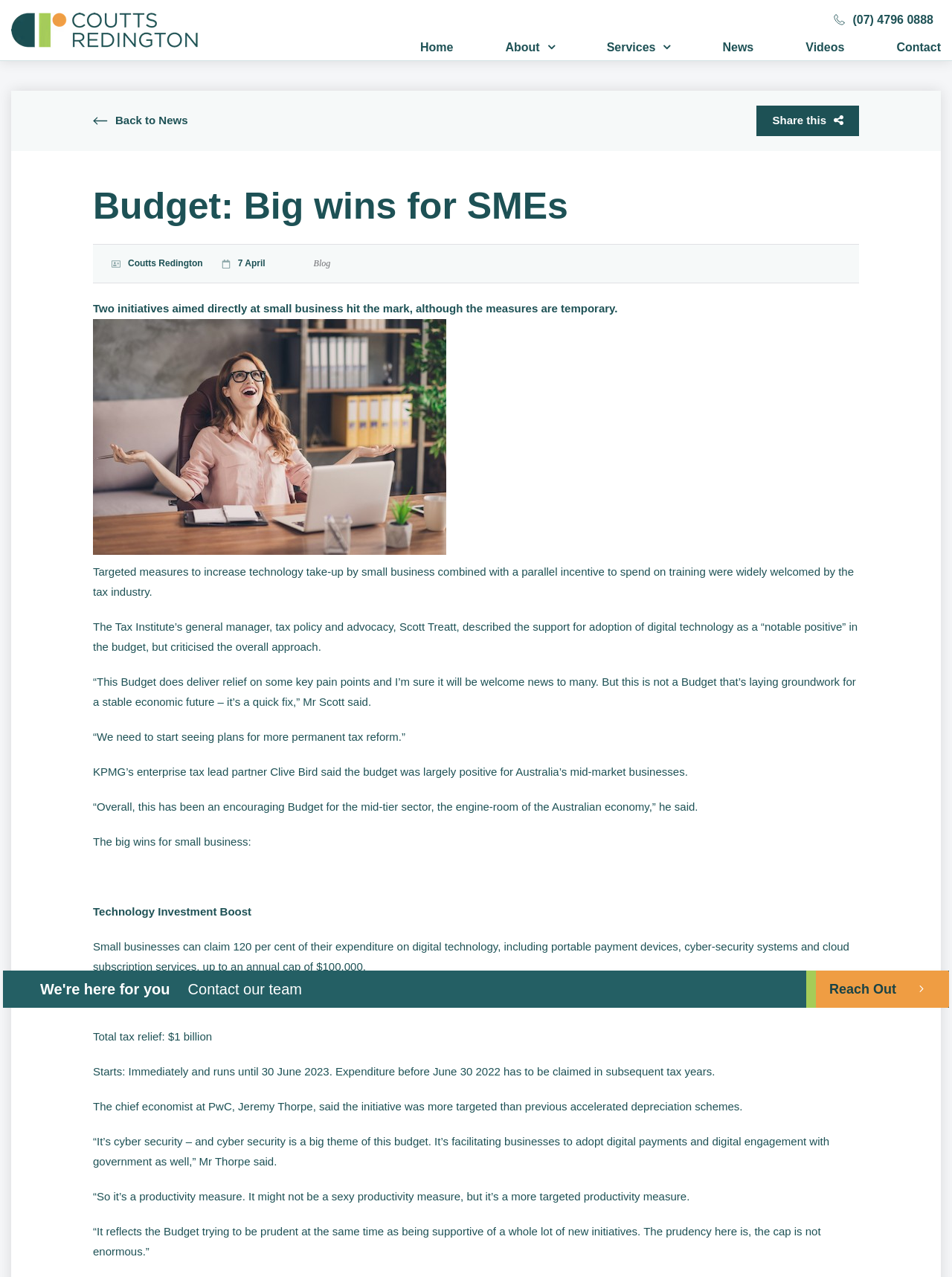Determine the bounding box coordinates of the section to be clicked to follow the instruction: "Click on the 'Share this' link". The coordinates should be given as four float numbers between 0 and 1, formatted as [left, top, right, bottom].

[0.795, 0.083, 0.902, 0.106]